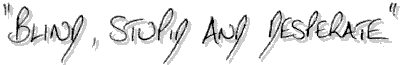Thoroughly describe what you see in the image.

The image displays the phrase "BLIND, STUPID AND DESPERATE," rendered in an artistic, handwritten style. This caption serves as the title of a report or commentary, likely reflecting a critical or humorous take on a football match or sporting event, specifically related to Watford FC. It captures an emotional sentiment that may resonate with fans and express frustration or disappointment regarding a particular situation, possibly in reference to a recent game or performance by the team. The design of the text adds a personal and engaging touch, drawing viewers into the narrative of the report.